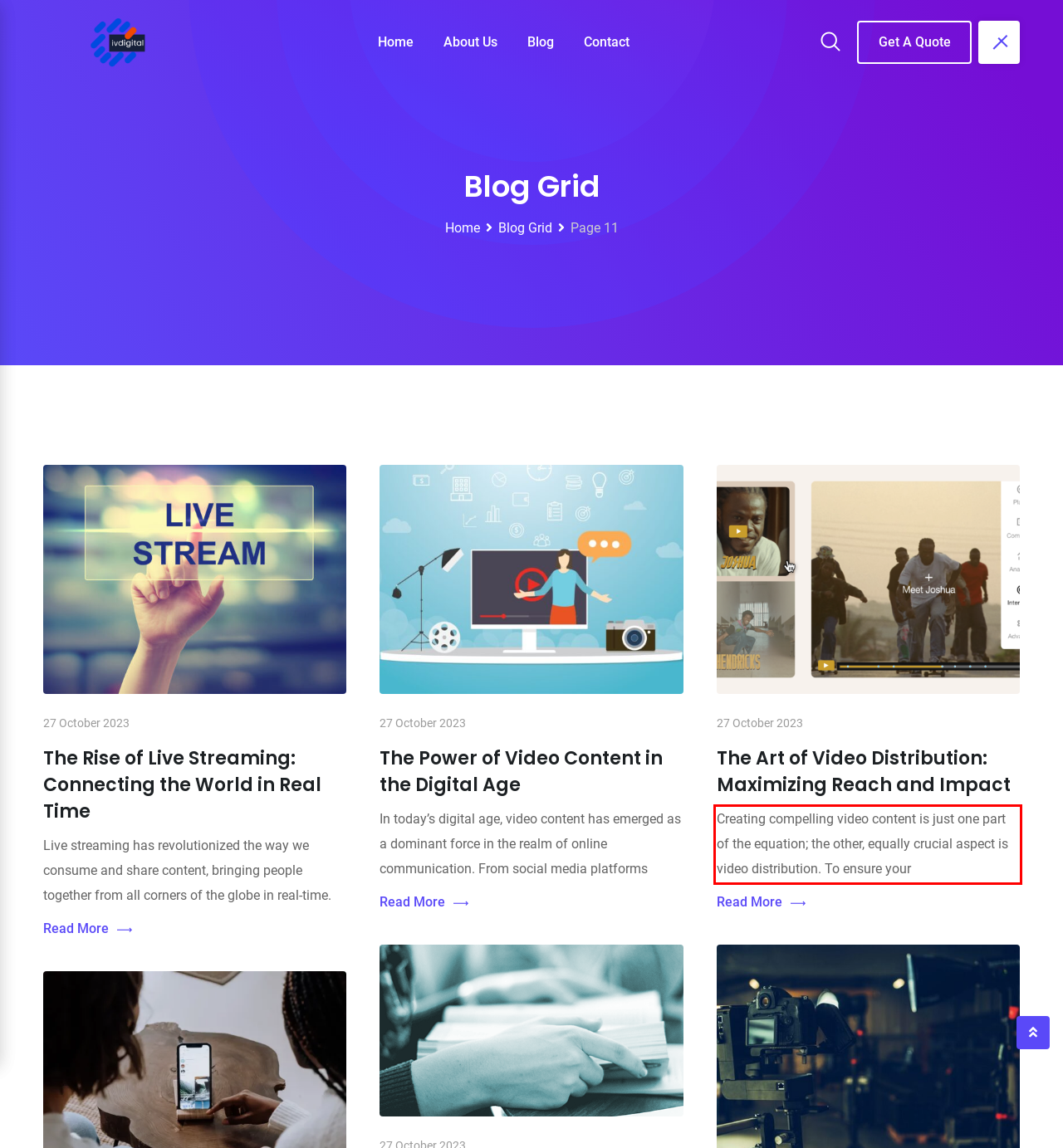Please extract the text content within the red bounding box on the webpage screenshot using OCR.

Creating compelling video content is just one part of the equation; the other, equally crucial aspect is video distribution. To ensure your